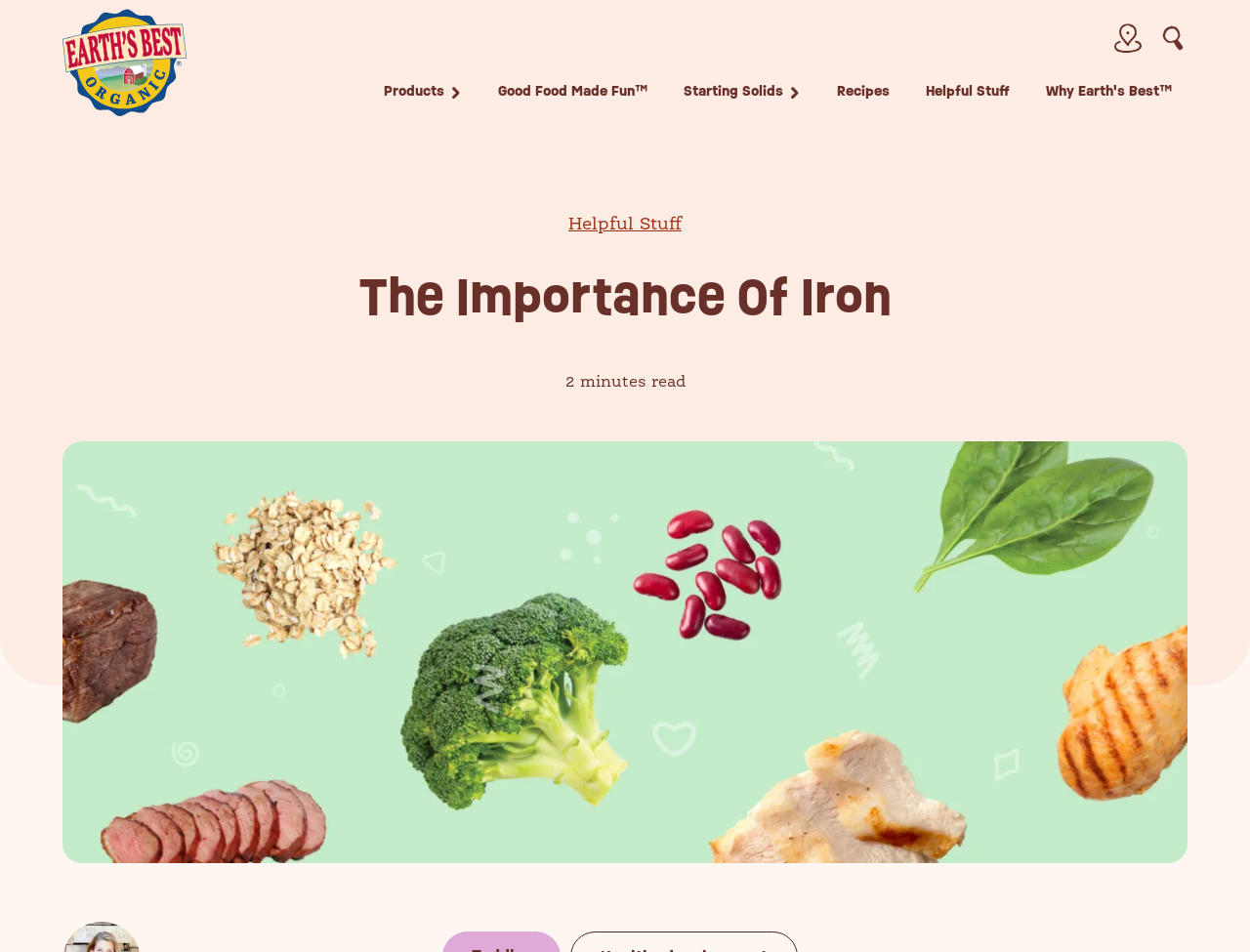For the given element description aria-label="Go to the home page", determine the bounding box coordinates of the UI element. The coordinates should follow the format (top-left x, top-left y, bottom-right x, bottom-right y) and be within the range of 0 to 1.

[0.05, 0.004, 0.149, 0.122]